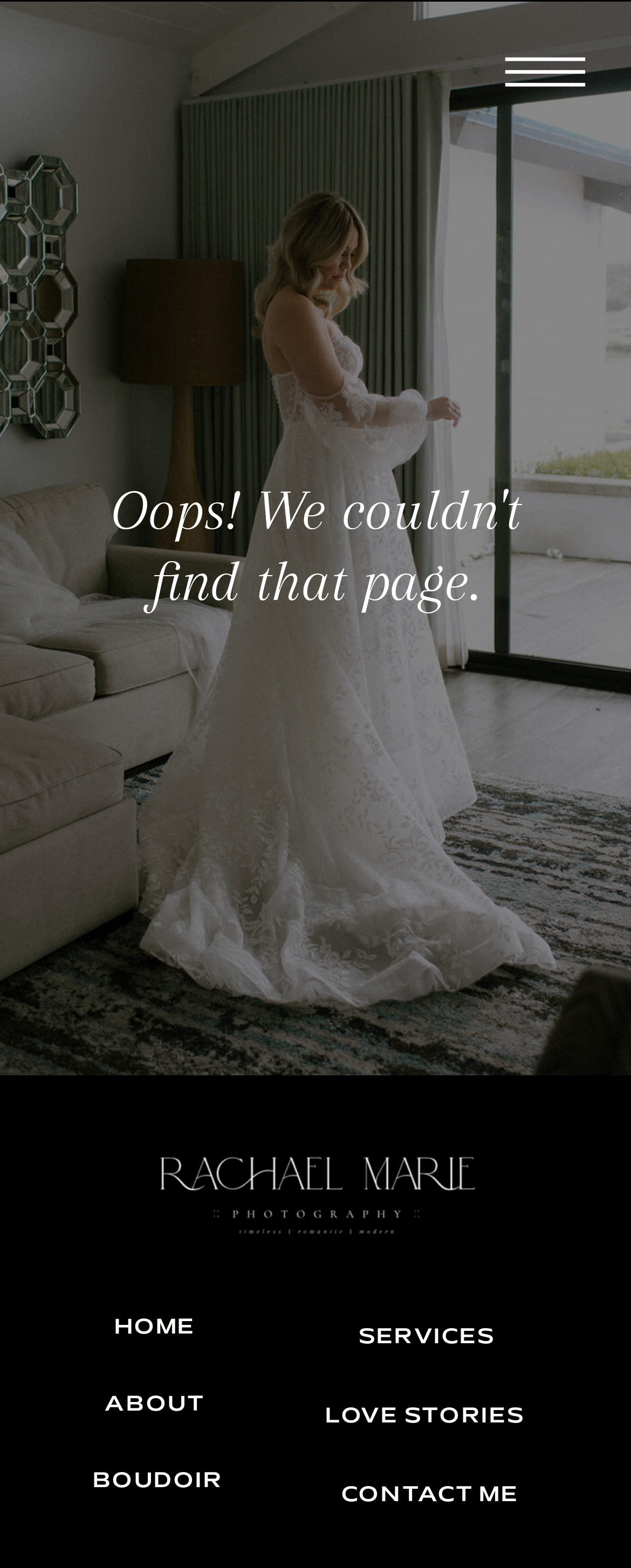Please find the bounding box for the UI component described as follows: "CBT for Panic Attacks".

None